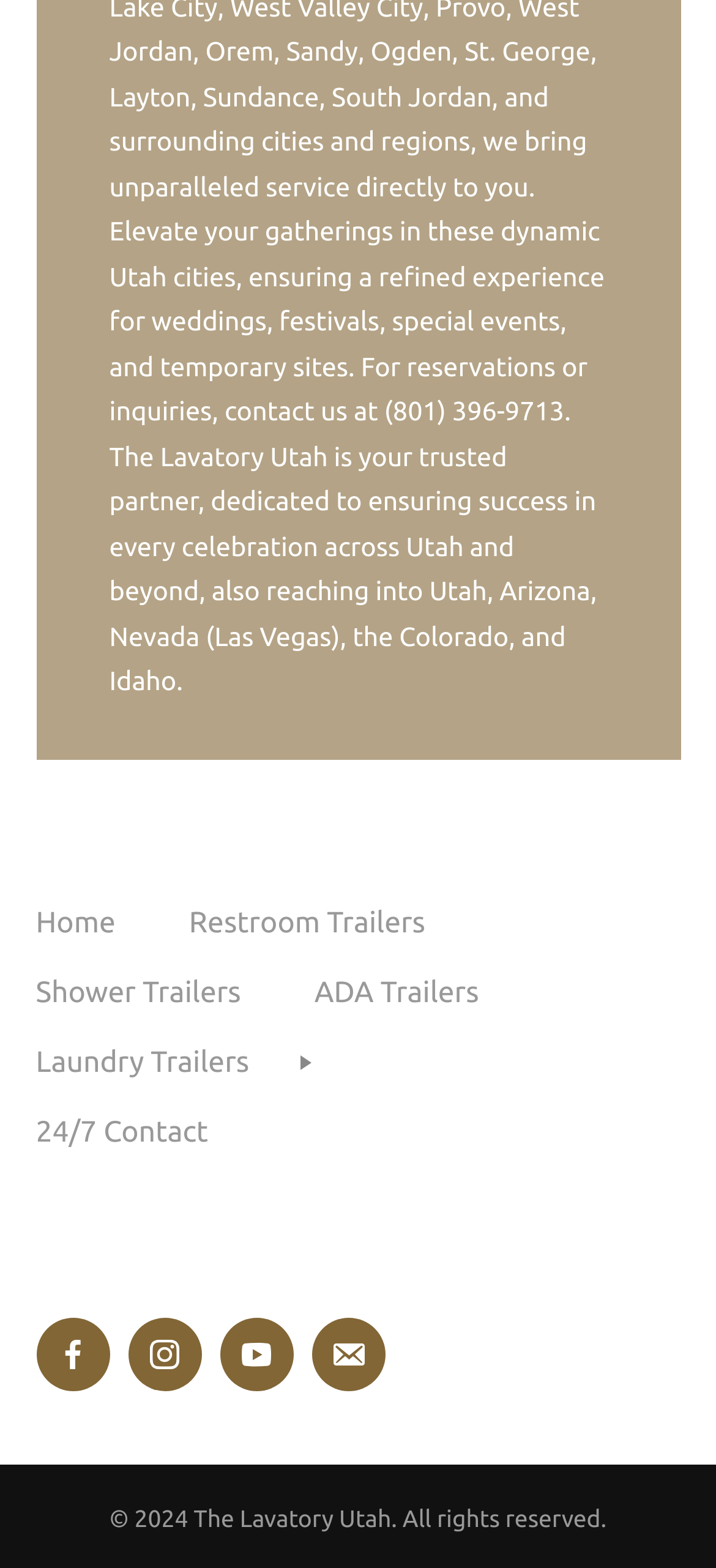How many types of trailers are listed?
Please respond to the question with a detailed and well-explained answer.

I counted the number of link elements in the middle section of the webpage, and I found four types of trailers listed: Restroom Trailers, Shower Trailers, ADA Trailers, and Laundry Trailers.